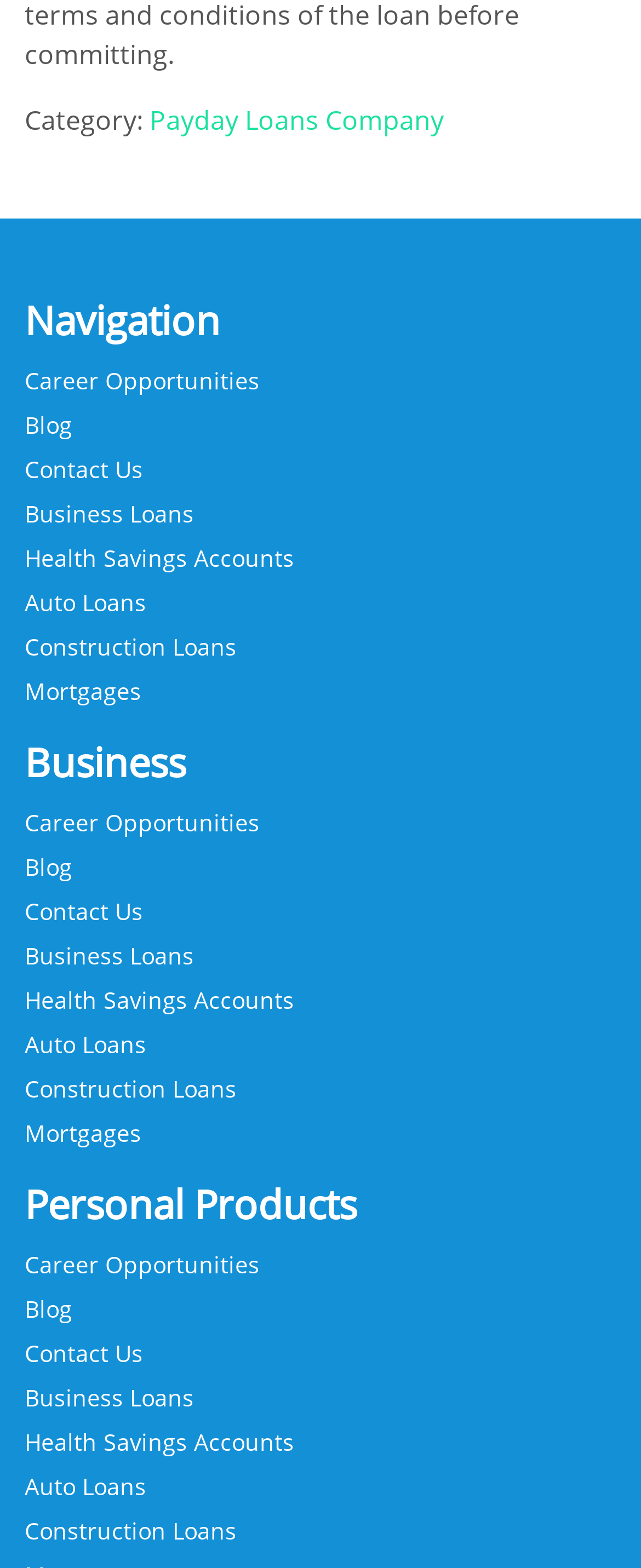Provide the bounding box coordinates for the UI element described in this sentence: "Construction Loans". The coordinates should be four float values between 0 and 1, i.e., [left, top, right, bottom].

[0.038, 0.962, 0.459, 0.99]